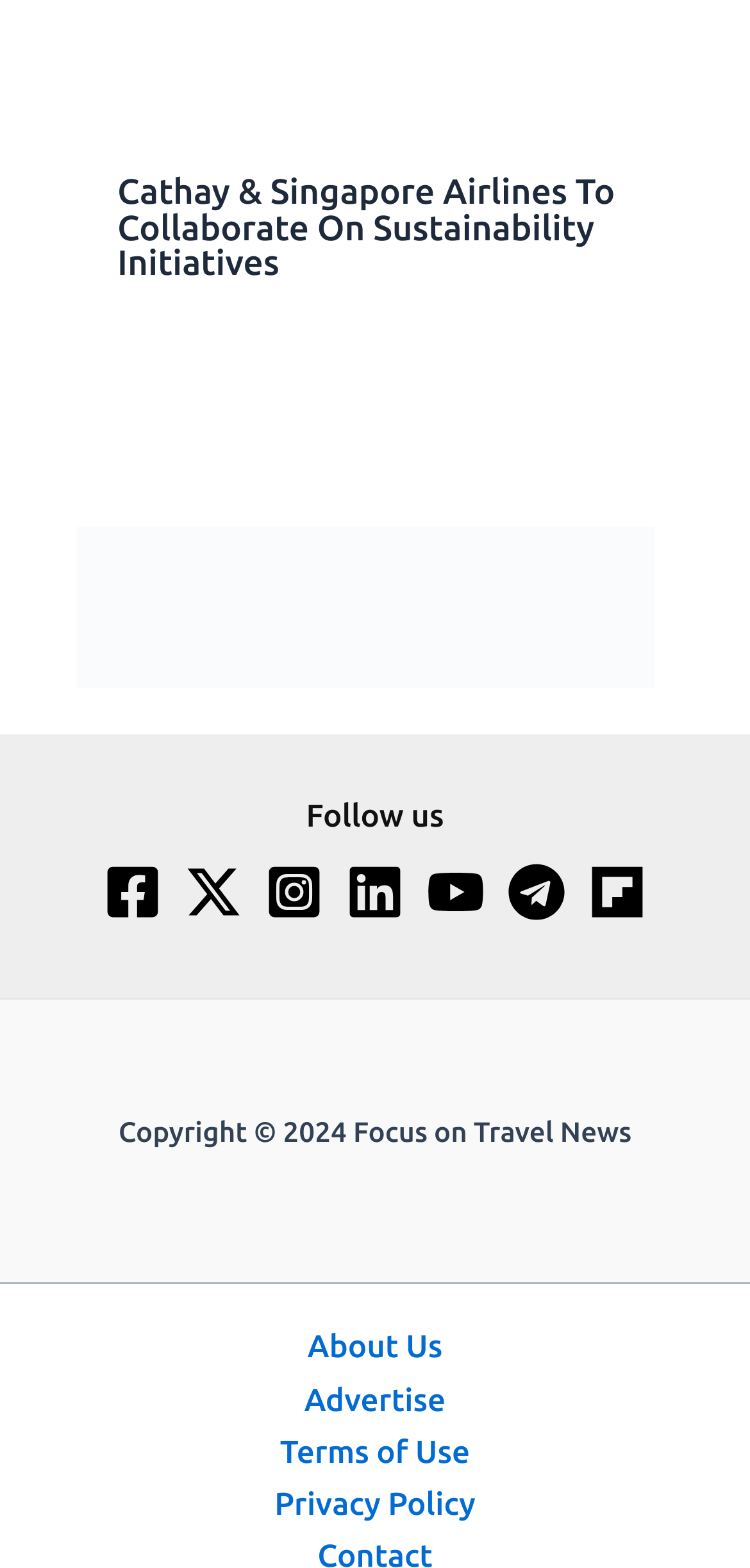Refer to the image and offer a detailed explanation in response to the question: What is the copyright year mentioned?

The copyright year can be determined by looking at the StaticText element which contains the text 'Copyright © 2024 Focus on Travel News'.